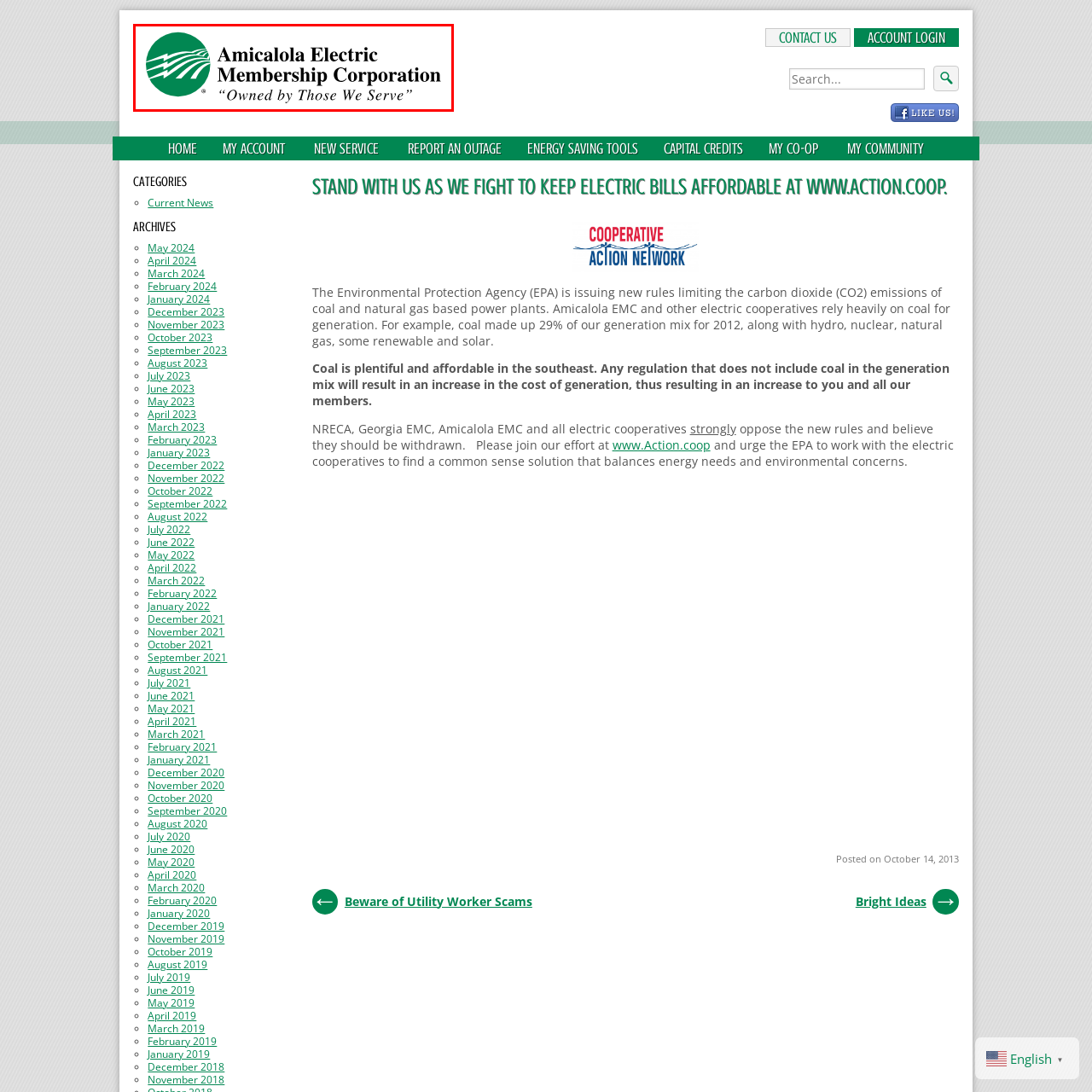Offer a meticulous description of everything depicted in the red-enclosed portion of the image.

The image features the logo of the Amicalola Electric Membership Corporation, prominently displaying its name in bold, black font. Beneath the name, the tagline "Owned by Those We Serve" is elegantly inscribed. The logo is accompanied by a distinct graphic element, which includes stylized waves in green, symbolizing the cooperative's commitment to energy delivery and service to its community. This visual representation embodies the organization's mission of providing affordable electric service while emphasizing its cooperative nature, highlighting that it is owned by its members rather than external investors.